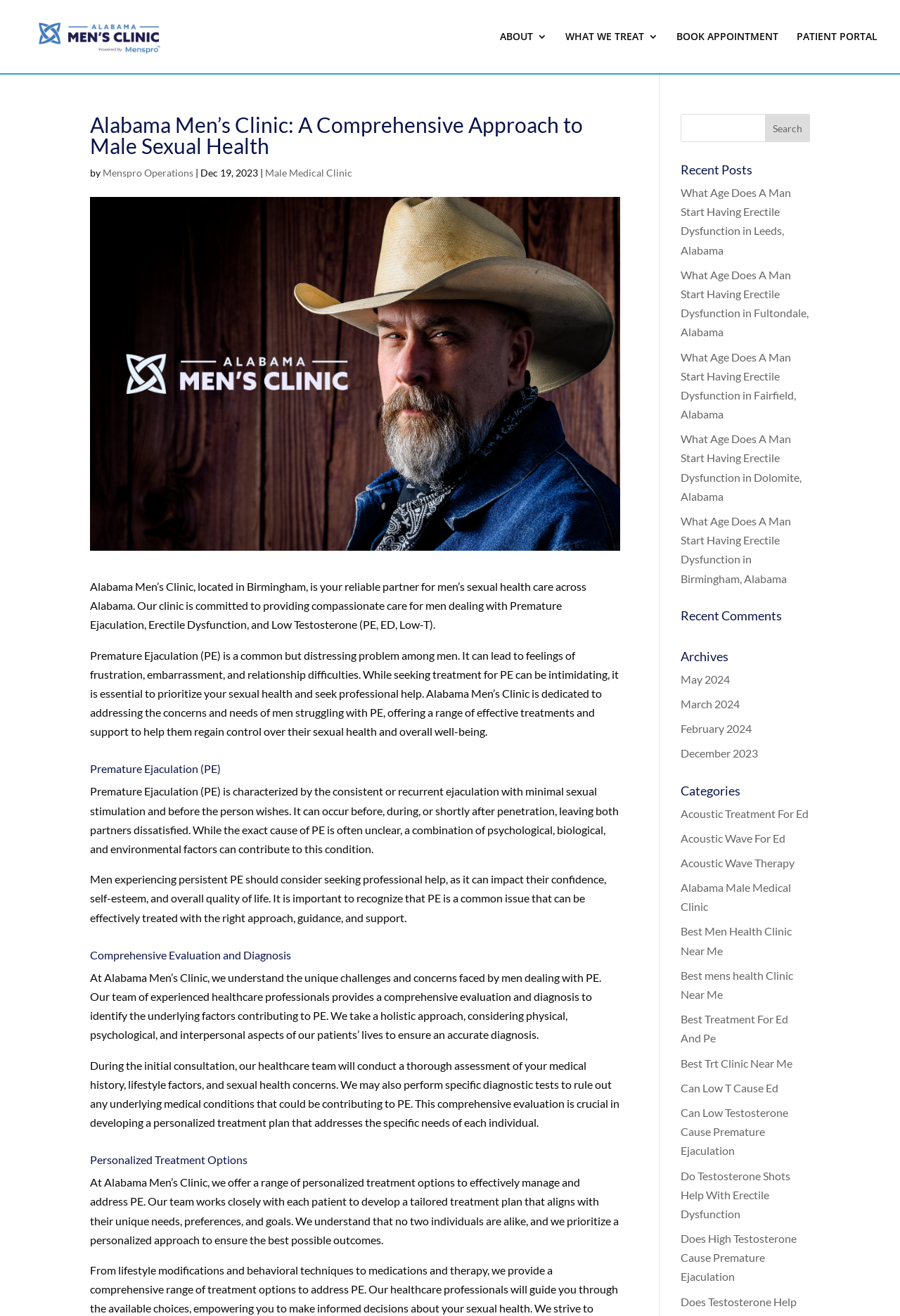Answer the following inquiry with a single word or phrase:
What is the purpose of the initial consultation?

To conduct a thorough assessment